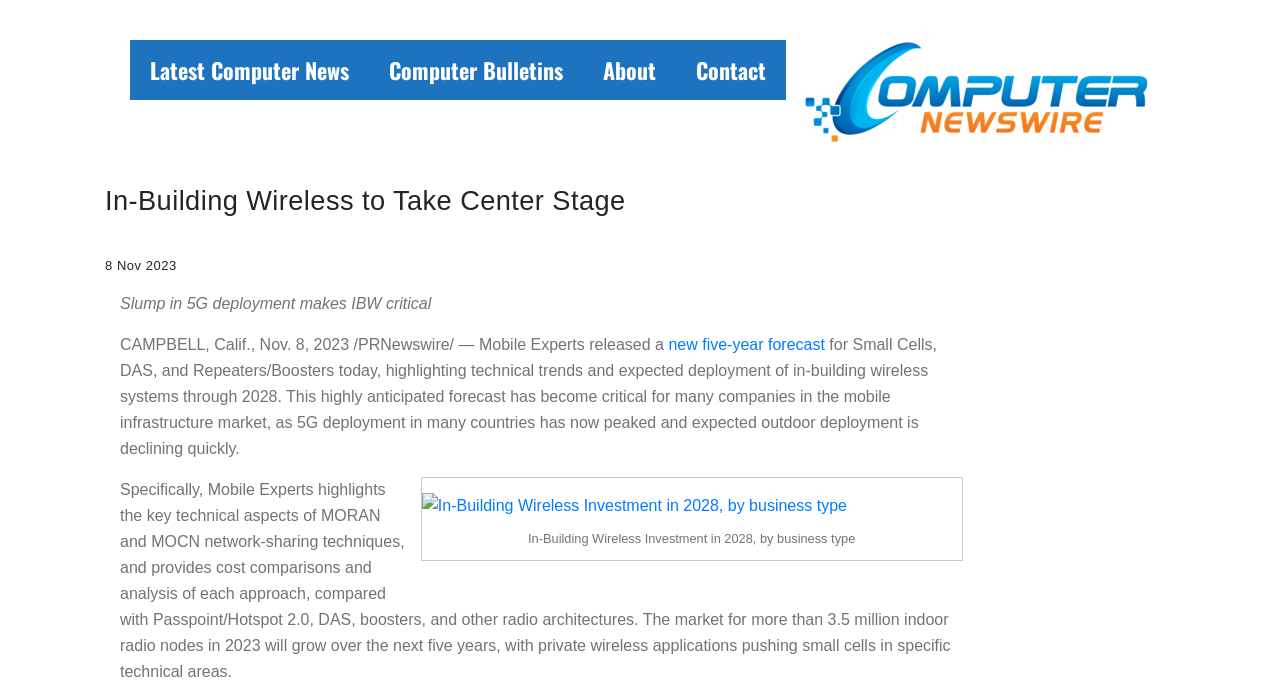Can you specify the bounding box coordinates for the region that should be clicked to fulfill this instruction: "Read the 'new five-year forecast'".

[0.522, 0.489, 0.644, 0.513]